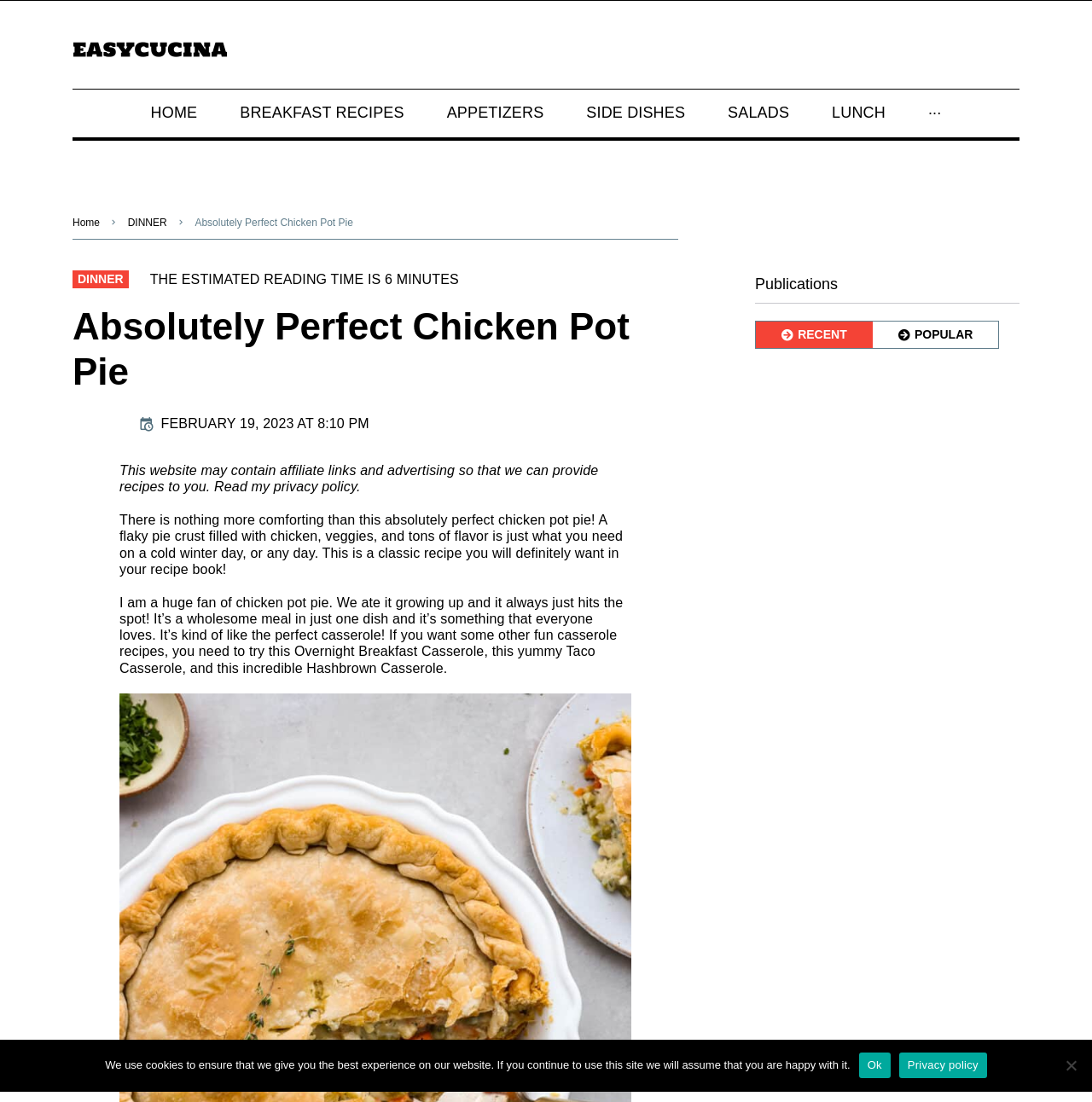Determine the bounding box coordinates for the area that should be clicked to carry out the following instruction: "Click on BREAKFAST RECIPES".

[0.2, 0.083, 0.39, 0.122]